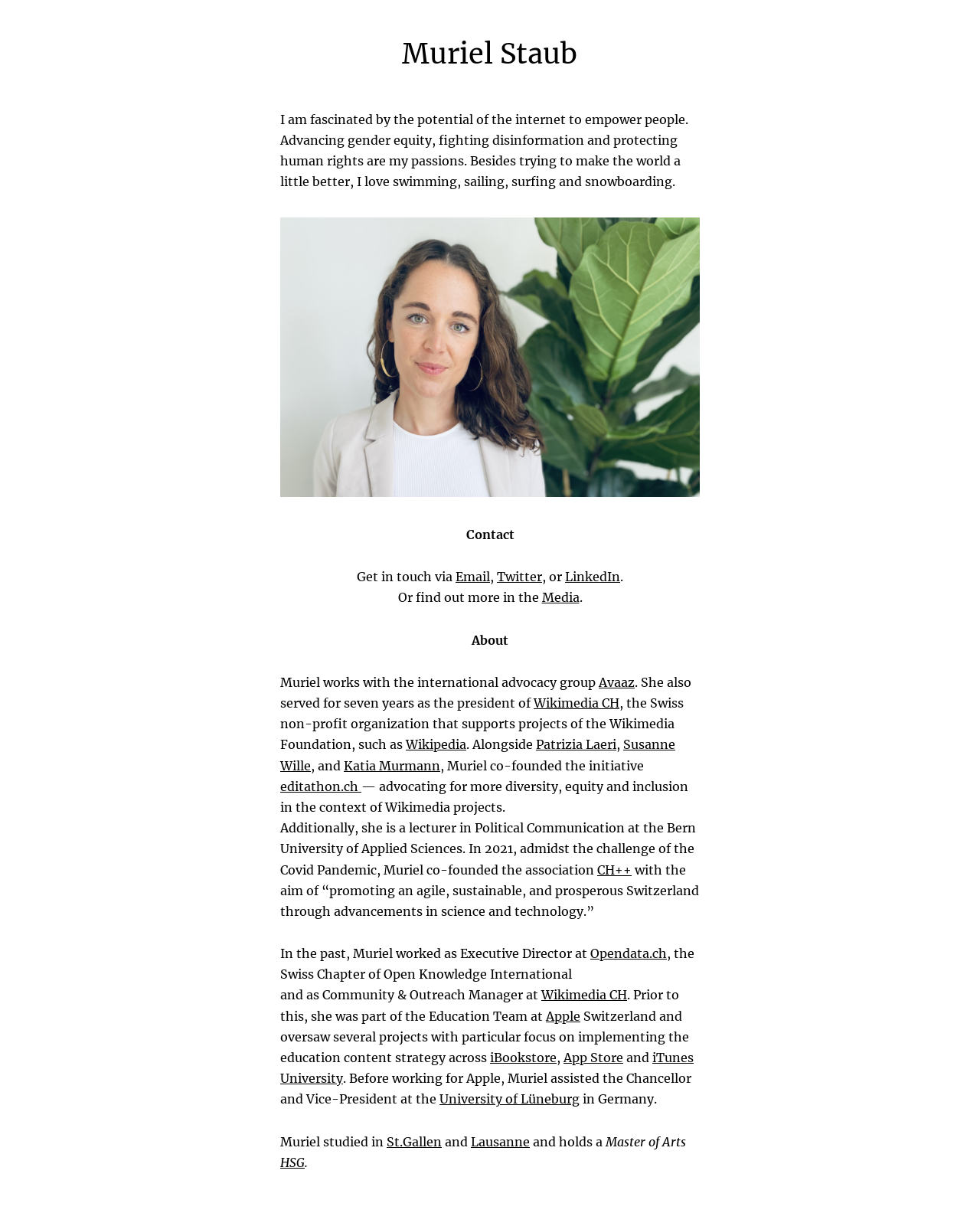Determine the bounding box for the UI element as described: "Patrizia Laeri". The coordinates should be represented as four float numbers between 0 and 1, formatted as [left, top, right, bottom].

[0.547, 0.608, 0.629, 0.62]